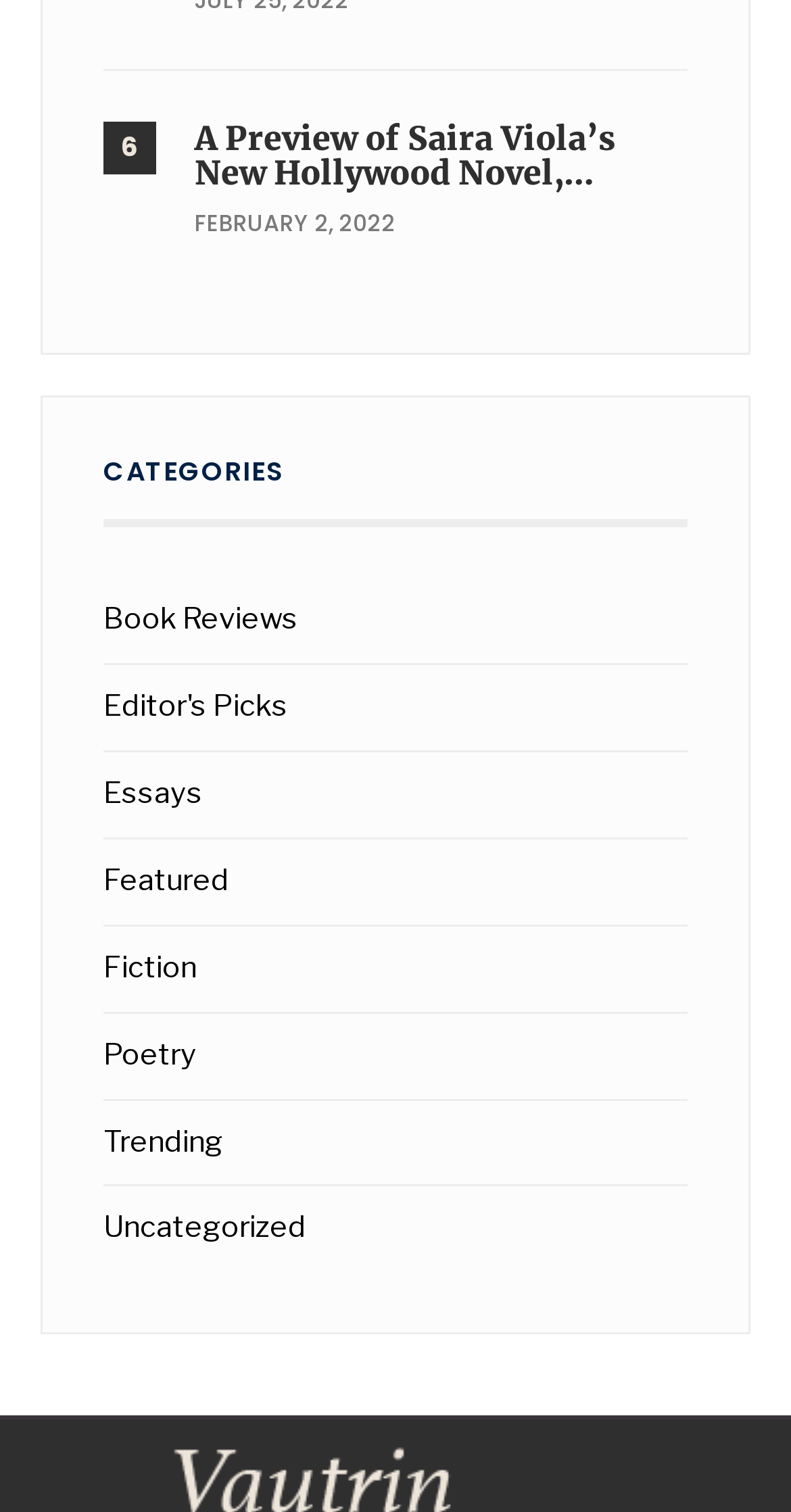How many categories are available on the webpage?
Provide a detailed and extensive answer to the question.

There are 8 categories available on the webpage, including 'Book Reviews', 'Editor's Picks', 'Essays', 'Featured', 'Fiction', 'Poetry', 'Trending', and 'Uncategorized'.